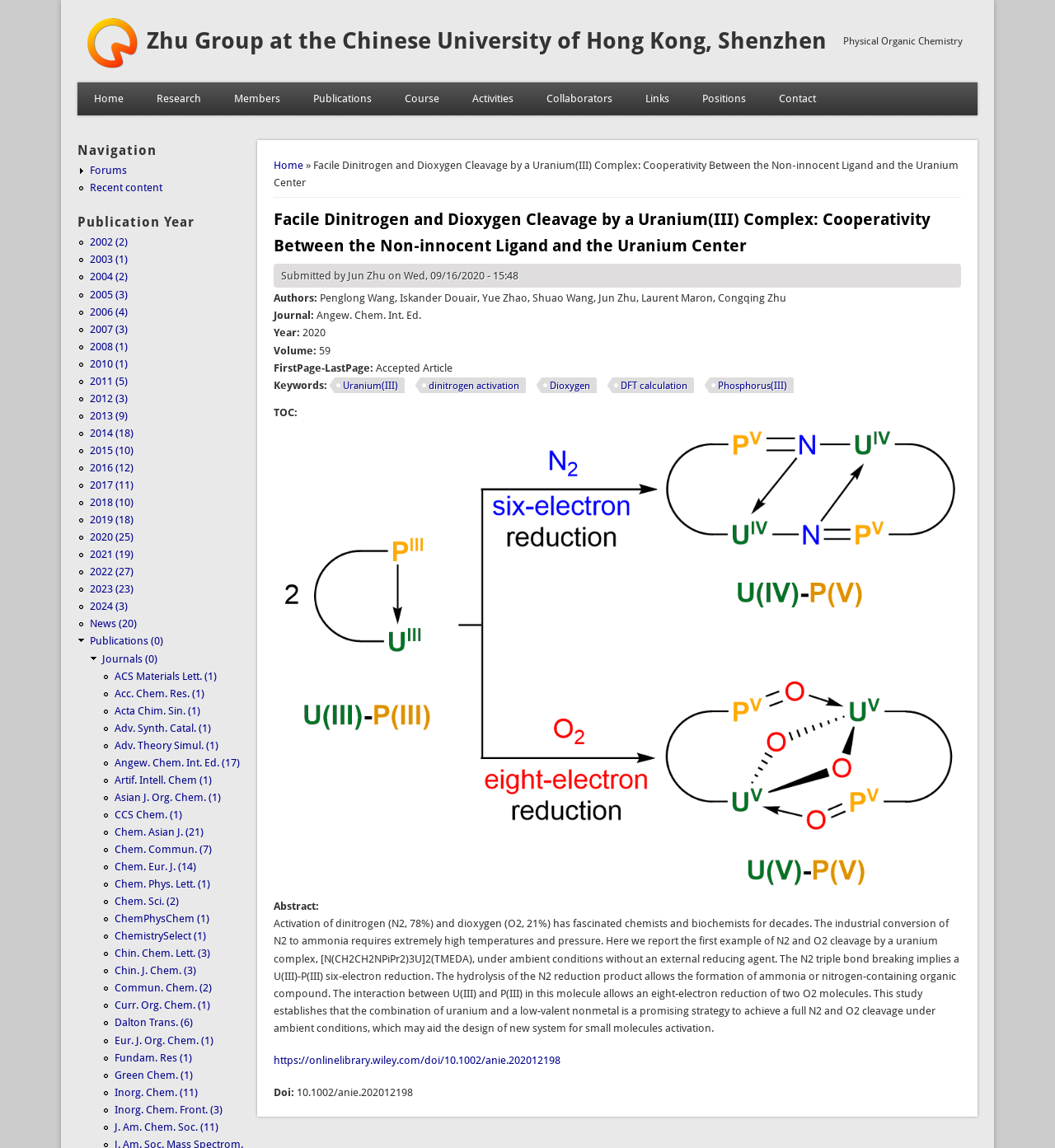Please identify the bounding box coordinates of the element that needs to be clicked to perform the following instruction: "View the 'Research' page".

[0.133, 0.072, 0.206, 0.101]